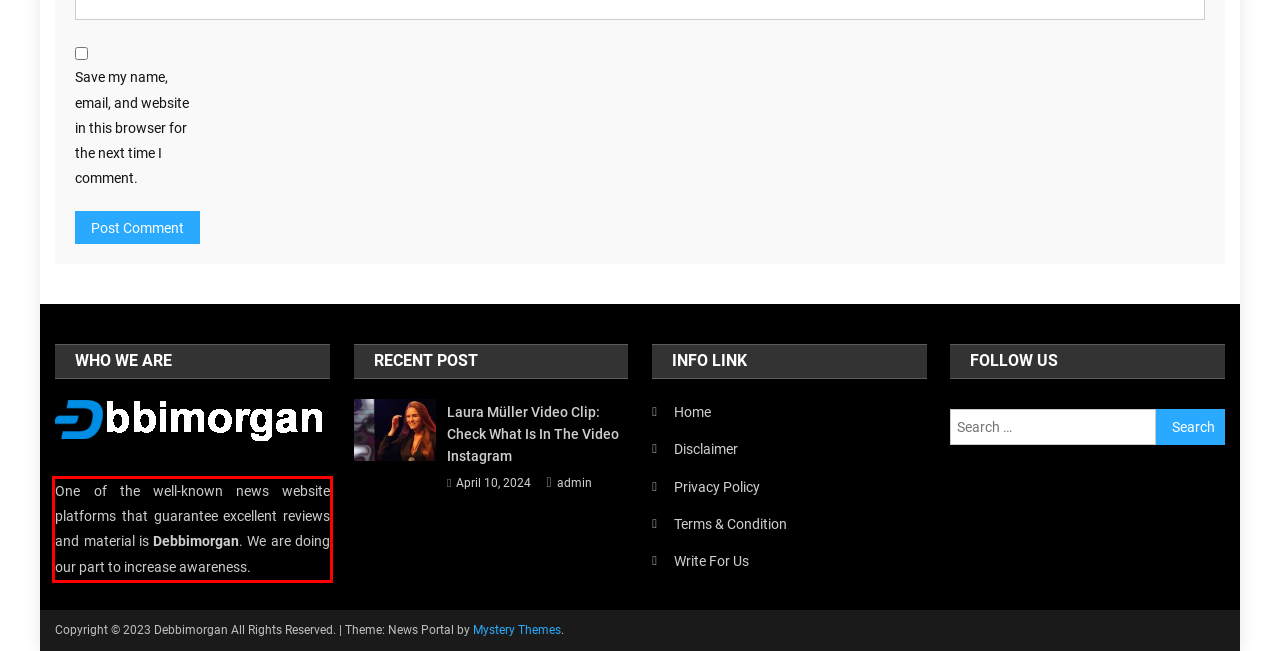Given a screenshot of a webpage, locate the red bounding box and extract the text it encloses.

One of the well-known news website platforms that guarantee excellent reviews and material is Debbimorgan. We are doing our part to increase awareness.